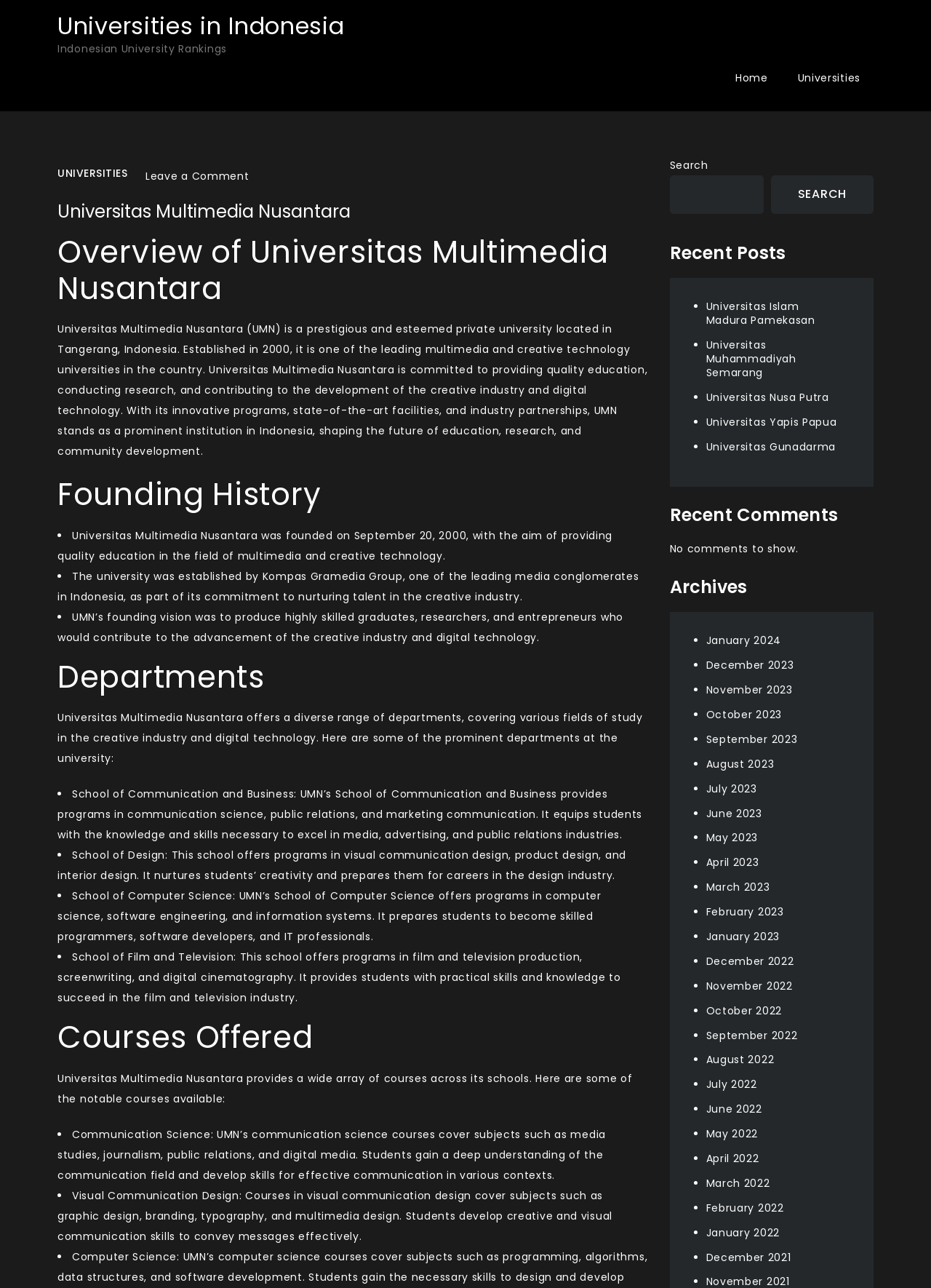Locate the bounding box coordinates of the segment that needs to be clicked to meet this instruction: "View Universitas Multimedia Nusantara overview".

[0.062, 0.182, 0.696, 0.239]